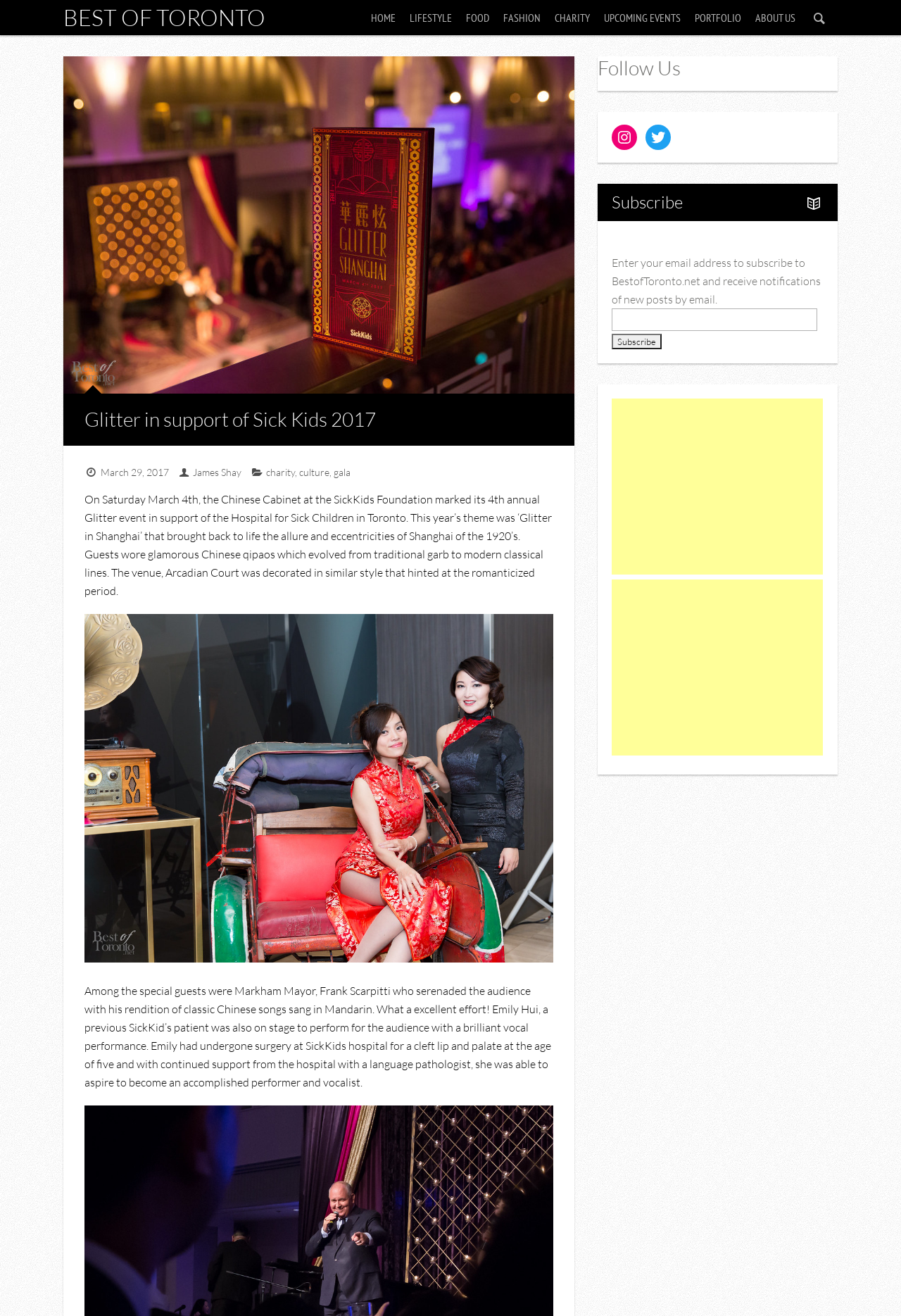Could you specify the bounding box coordinates for the clickable section to complete the following instruction: "Check the accommodation prices"?

None